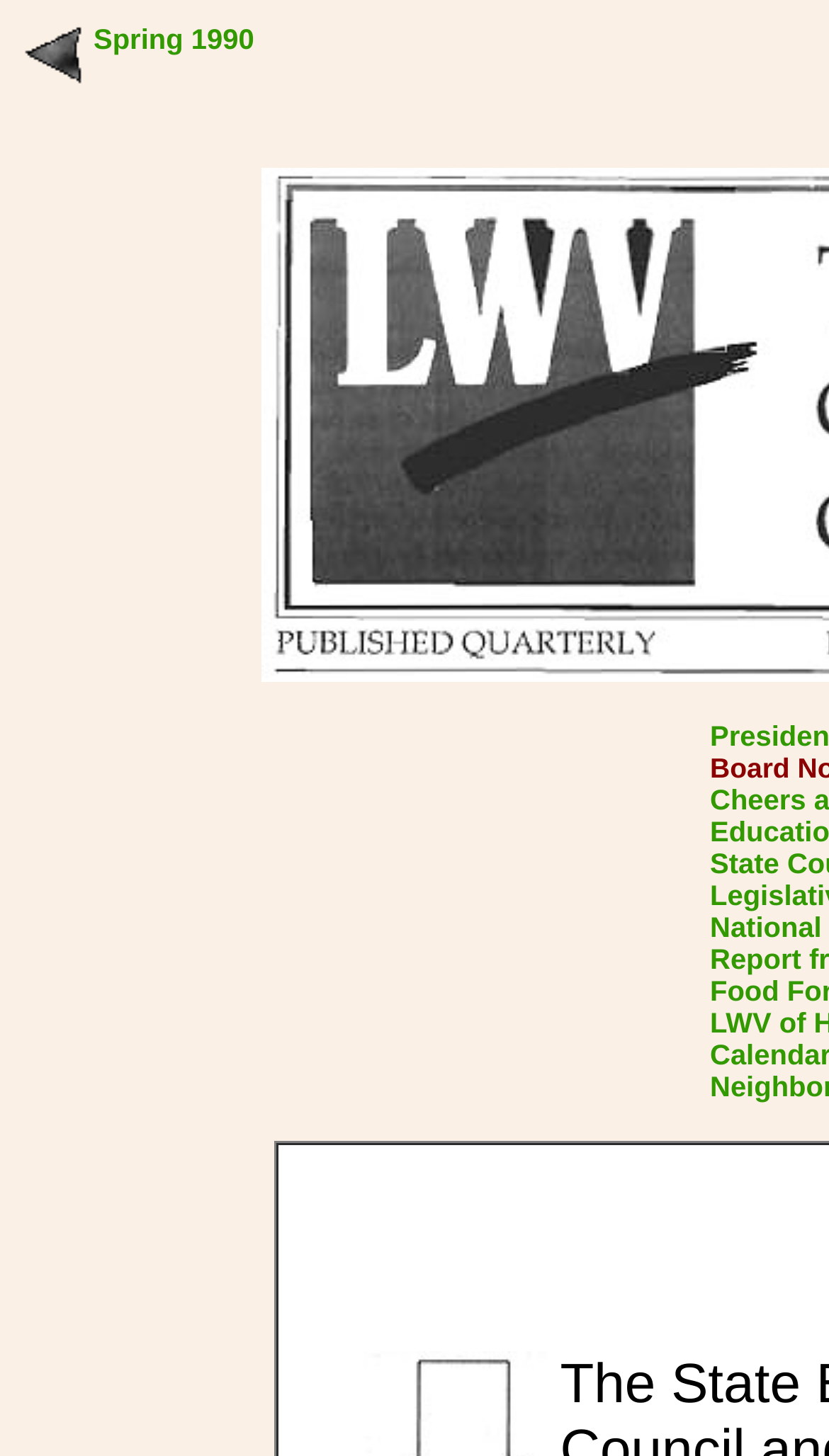What is the season mentioned in the table cell?
Please provide a single word or phrase answer based on the image.

Spring